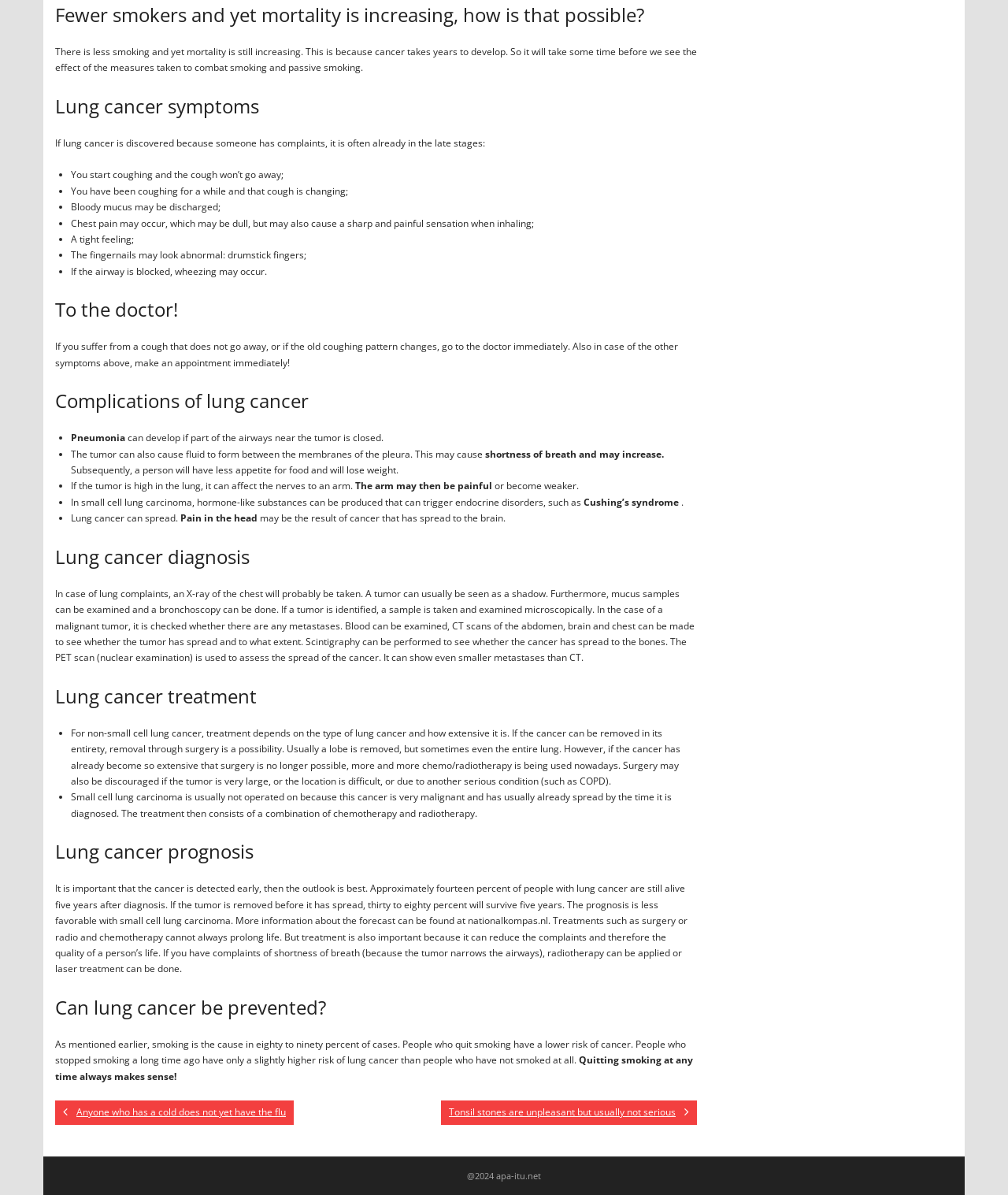What is the purpose of radiotherapy in lung cancer treatment?
Can you provide an in-depth and detailed response to the question?

According to the section 'Lung cancer treatment', radiotherapy can be applied to reduce complaints, such as shortness of breath, and improve the quality of a person's life.